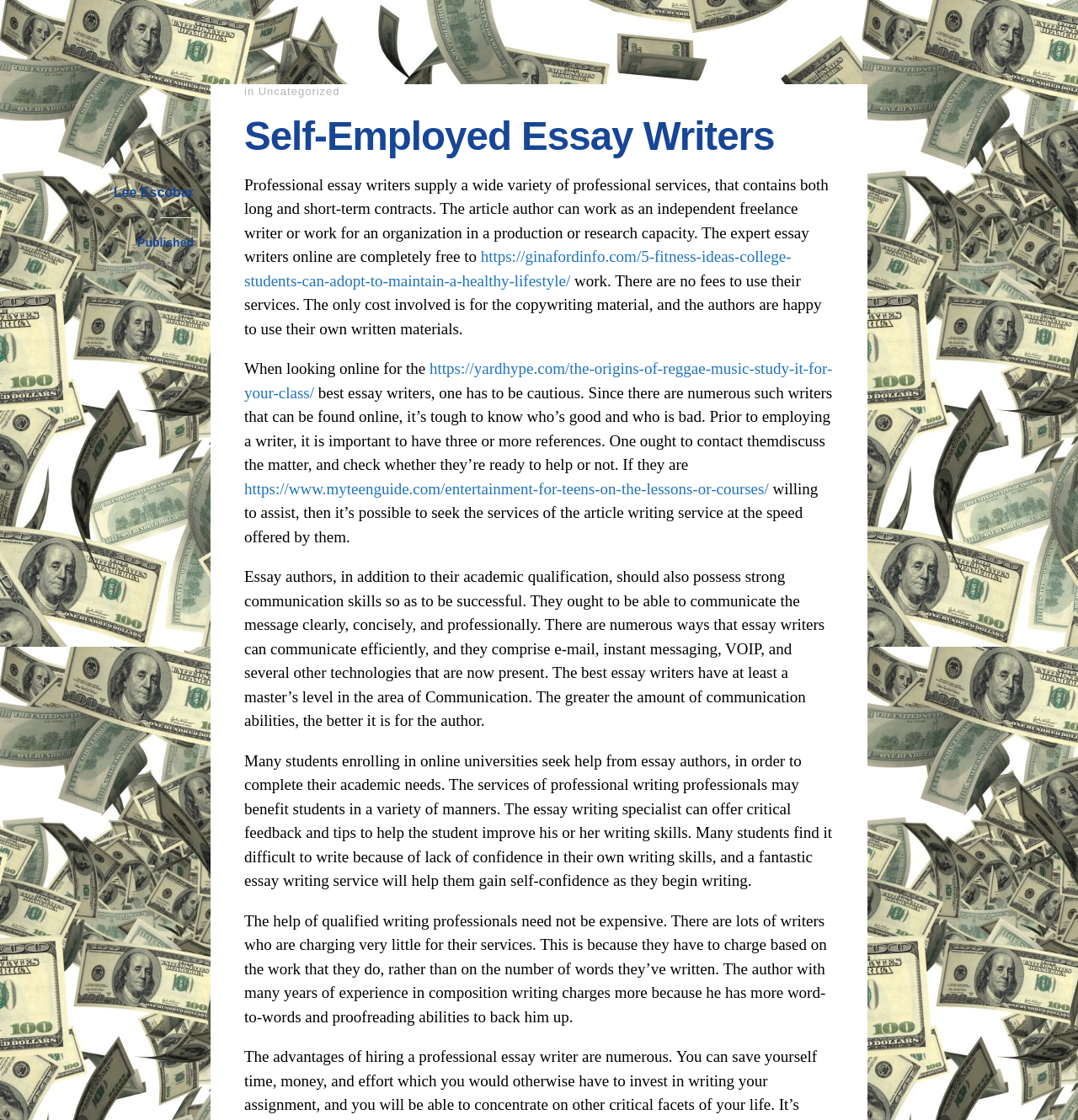When was the article published?
Look at the image and provide a short answer using one word or a phrase.

June 23, 2021